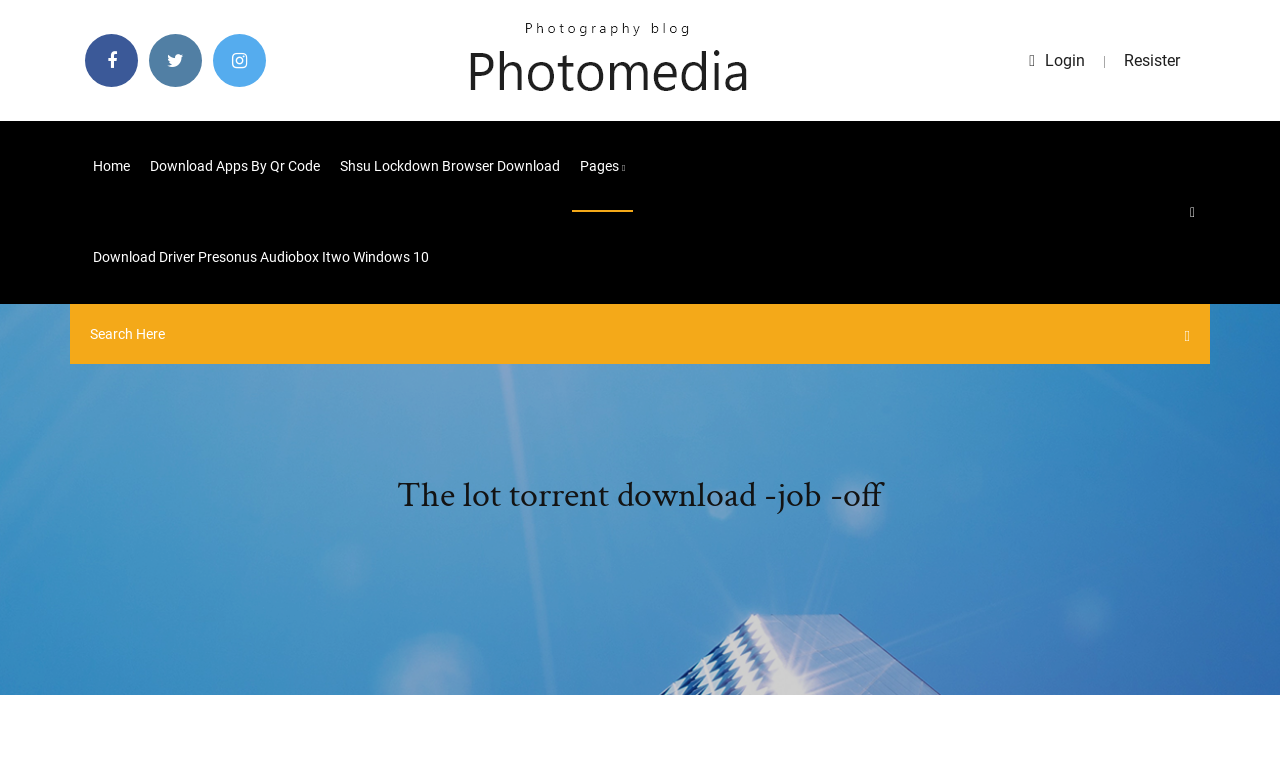Could you determine the bounding box coordinates of the clickable element to complete the instruction: "Go to the home page"? Provide the coordinates as four float numbers between 0 and 1, i.e., [left, top, right, bottom].

[0.066, 0.155, 0.108, 0.271]